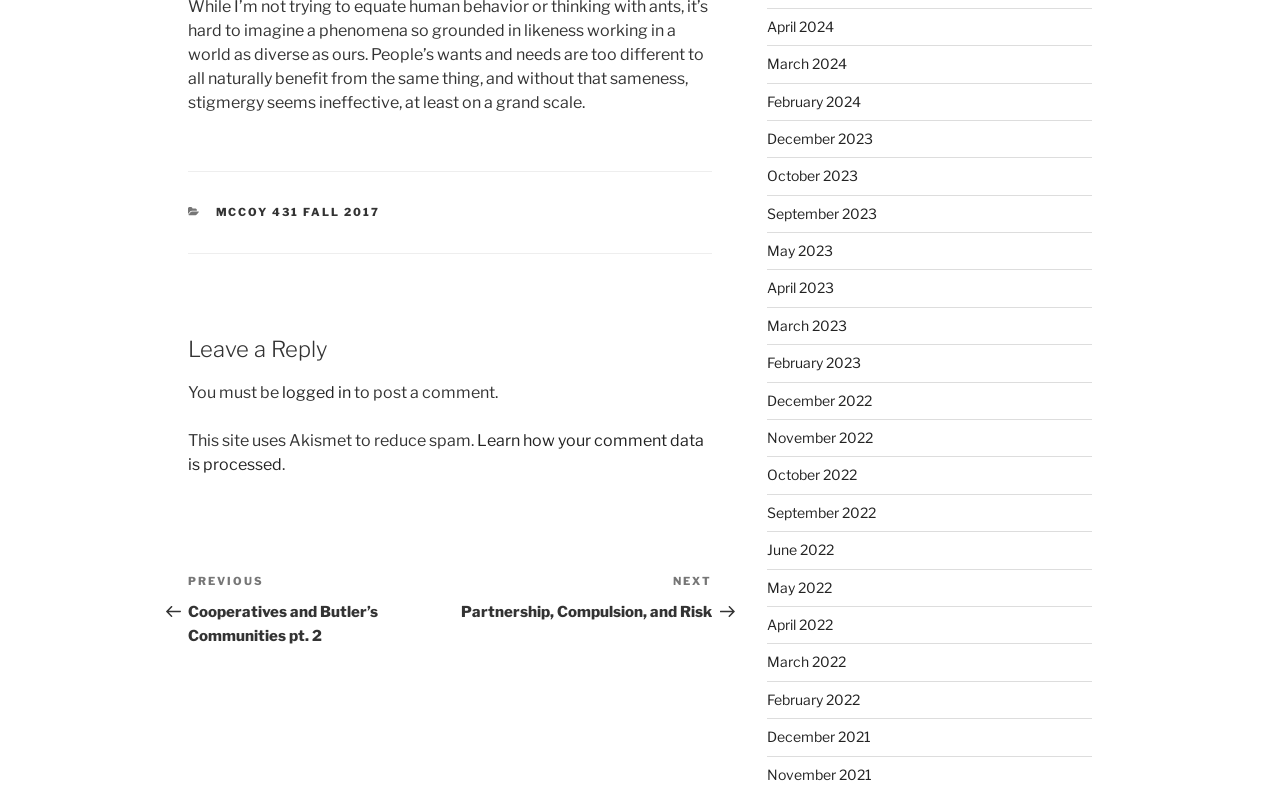Consider the image and give a detailed and elaborate answer to the question: 
What is required to post a comment?

According to the static text 'You must be logged in to post a comment.', a user needs to be logged in to post a comment on the site.